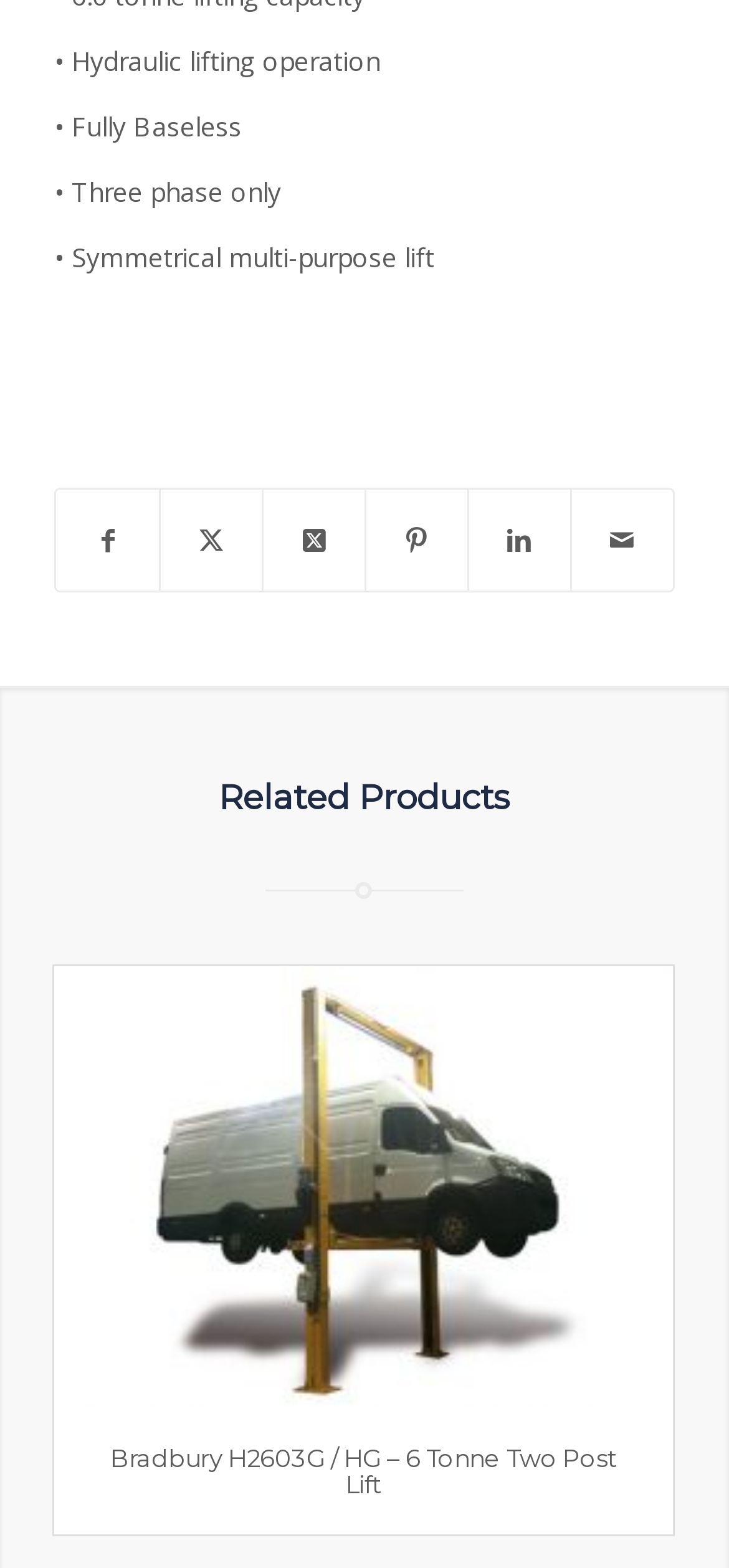Is the product symmetrical?
From the screenshot, provide a brief answer in one word or phrase.

Yes